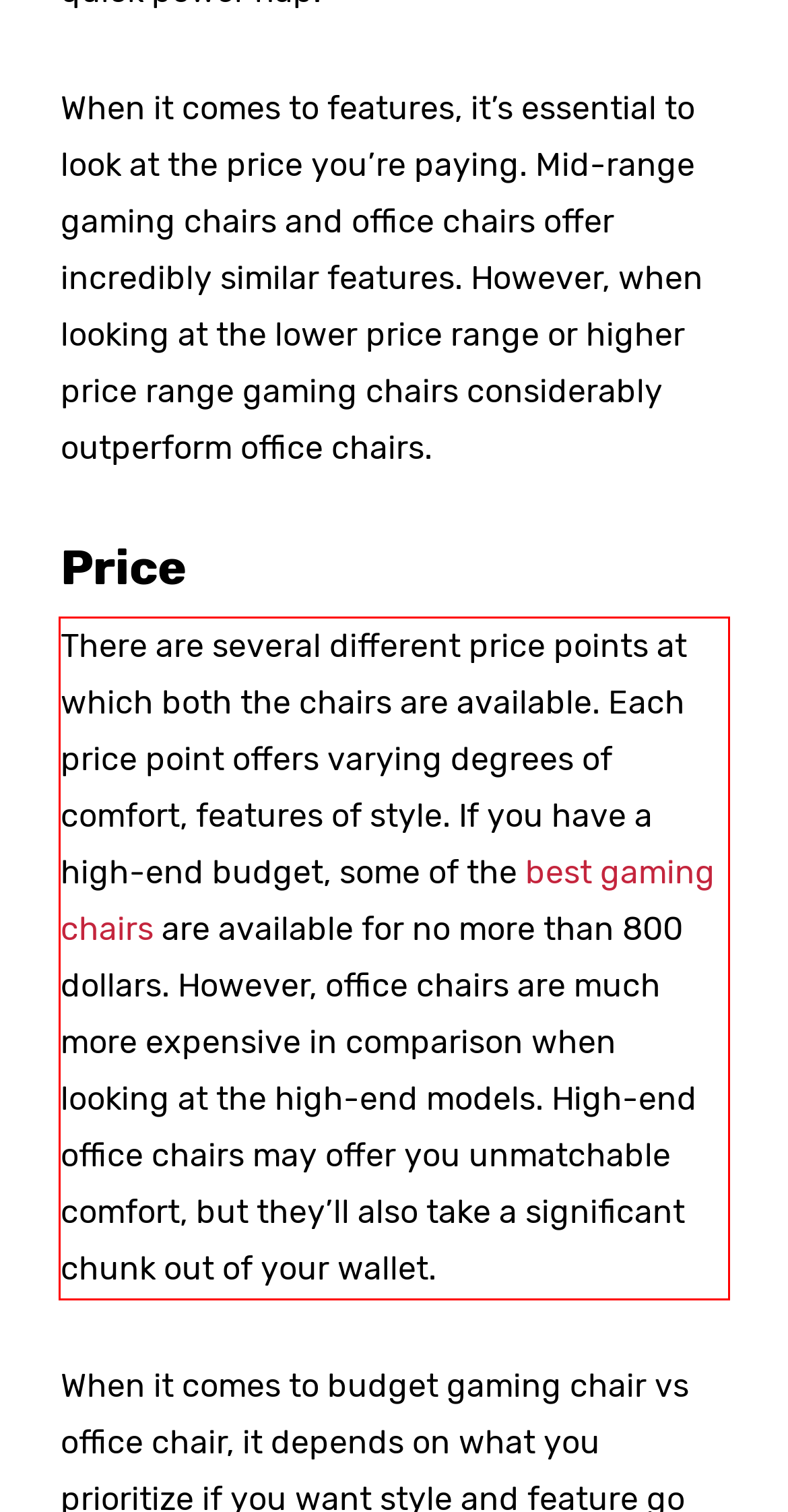Please look at the webpage screenshot and extract the text enclosed by the red bounding box.

There are several different price points at which both the chairs are available. Each price point offers varying degrees of comfort, features of style. If you have a high-end budget, some of the best gaming chairs are available for no more than 800 dollars. However, office chairs are much more expensive in comparison when looking at the high-end models. High-end office chairs may offer you unmatchable comfort, but they’ll also take a significant chunk out of your wallet.